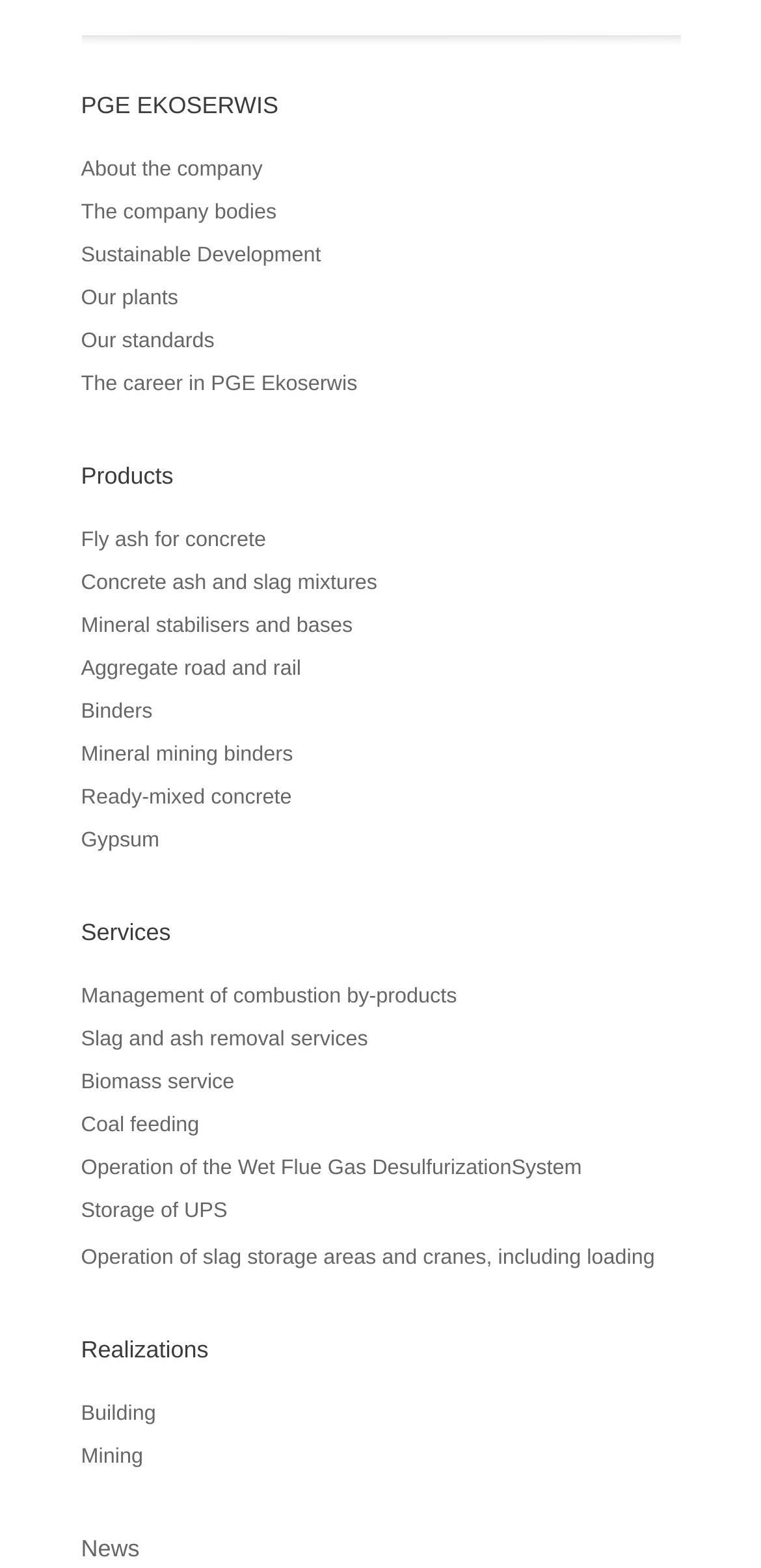Locate the bounding box coordinates of the element that should be clicked to fulfill the instruction: "Learn about the company".

[0.106, 0.1, 0.345, 0.115]